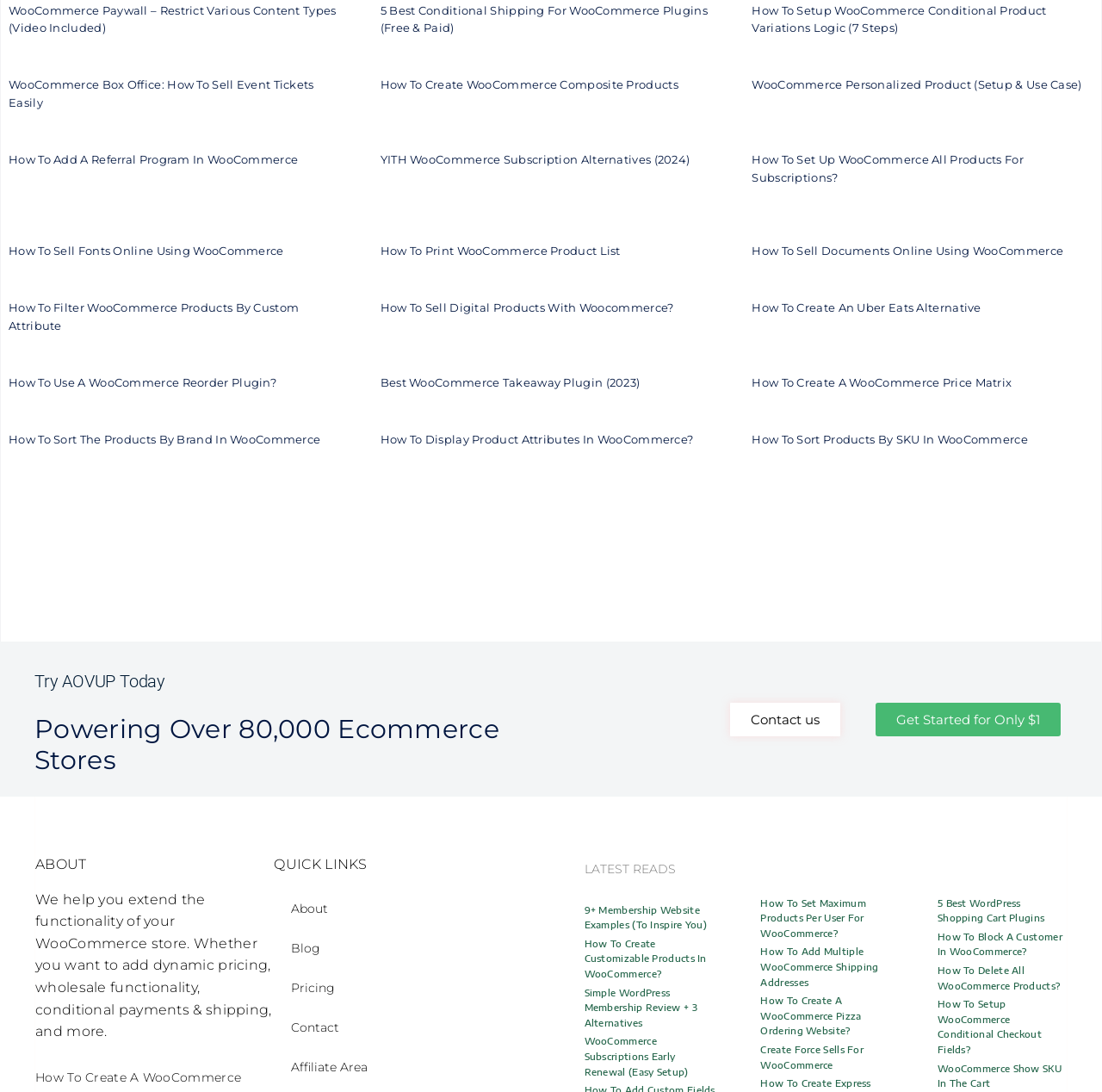Provide the bounding box coordinates of the section that needs to be clicked to accomplish the following instruction: "Read the 'How To Setup WooCommerce Conditional Product Variations Logic (7 Steps)' article."

[0.682, 0.003, 0.95, 0.032]